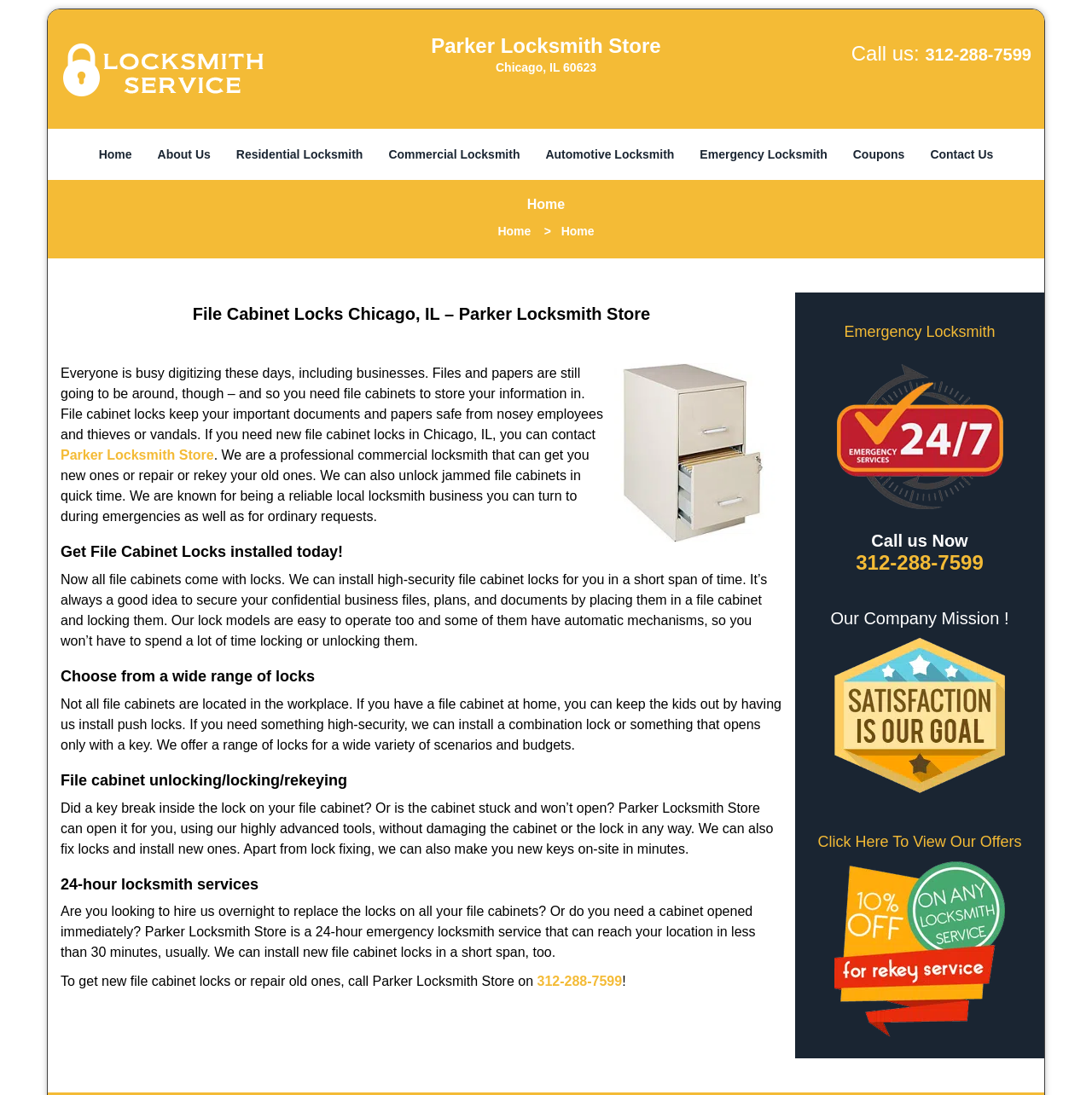Construct a comprehensive caption that outlines the webpage's structure and content.

The webpage is about Parker Locksmith Store, a locksmith service provider in Chicago, IL. At the top, there is a logo of Parker Locksmith Store, accompanied by a link to the homepage. Below the logo, there is a heading with the company name and address. To the right of the heading, there is a phone number with a "Call us:" label.

The main navigation menu is located below the heading, with links to various pages, including Home, About Us, Residential Locksmith, Commercial Locksmith, Automotive Locksmith, Emergency Locksmith, Coupons, and Contact Us.

The main content of the webpage is divided into several sections. The first section has a heading "File Cabinet Locks Chicago, IL – Parker Locksmith Store" and discusses the importance of file cabinet locks for businesses. There is an image of a file cabinet lock on the right side of this section.

The next section has a heading "Get File Cabinet Locks installed today!" and explains the benefits of installing high-security file cabinet locks. This section is followed by another section with a heading "Choose from a wide range of locks" that discusses the various types of locks available for file cabinets.

The subsequent sections have headings "File cabinet unlocking/locking/rekeying", "24-hour locksmith services", and "Parker Locksmith Store Chicago, IL 312-288-7599". These sections provide information about the locksmith services offered by Parker Locksmith Store, including file cabinet unlocking, locking, and rekeying, as well as 24-hour emergency locksmith services.

Throughout the webpage, there are several calls-to-action, including links to contact the locksmith store, get new file cabinet locks, or repair old ones. There are also images of Parker Locksmith Store's logo and contact information scattered throughout the page. At the bottom, there is a section with a heading "Our Company Mission!" and a link to view offers.